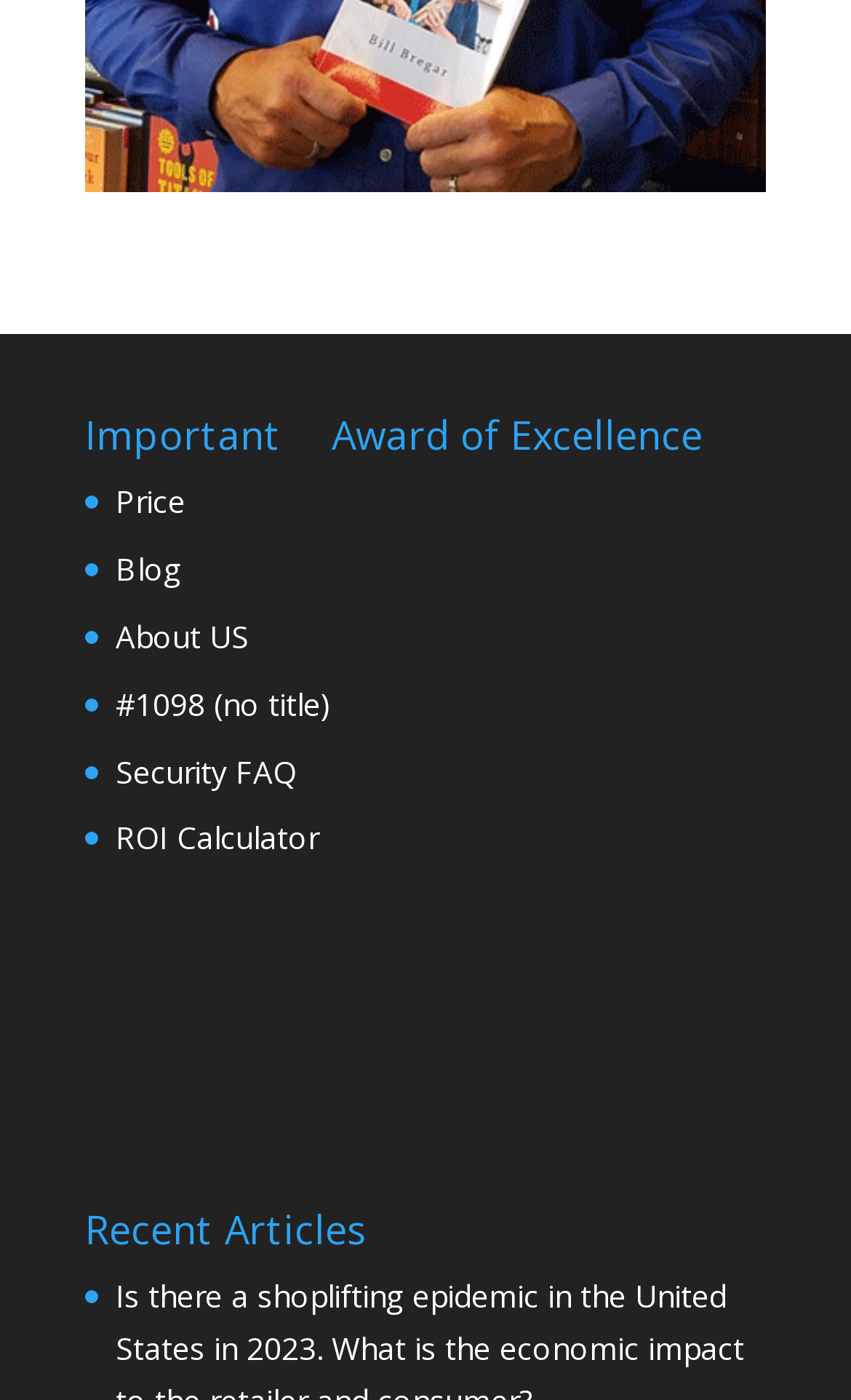Please locate the UI element described by "Learn More" and provide its bounding box coordinates.

None